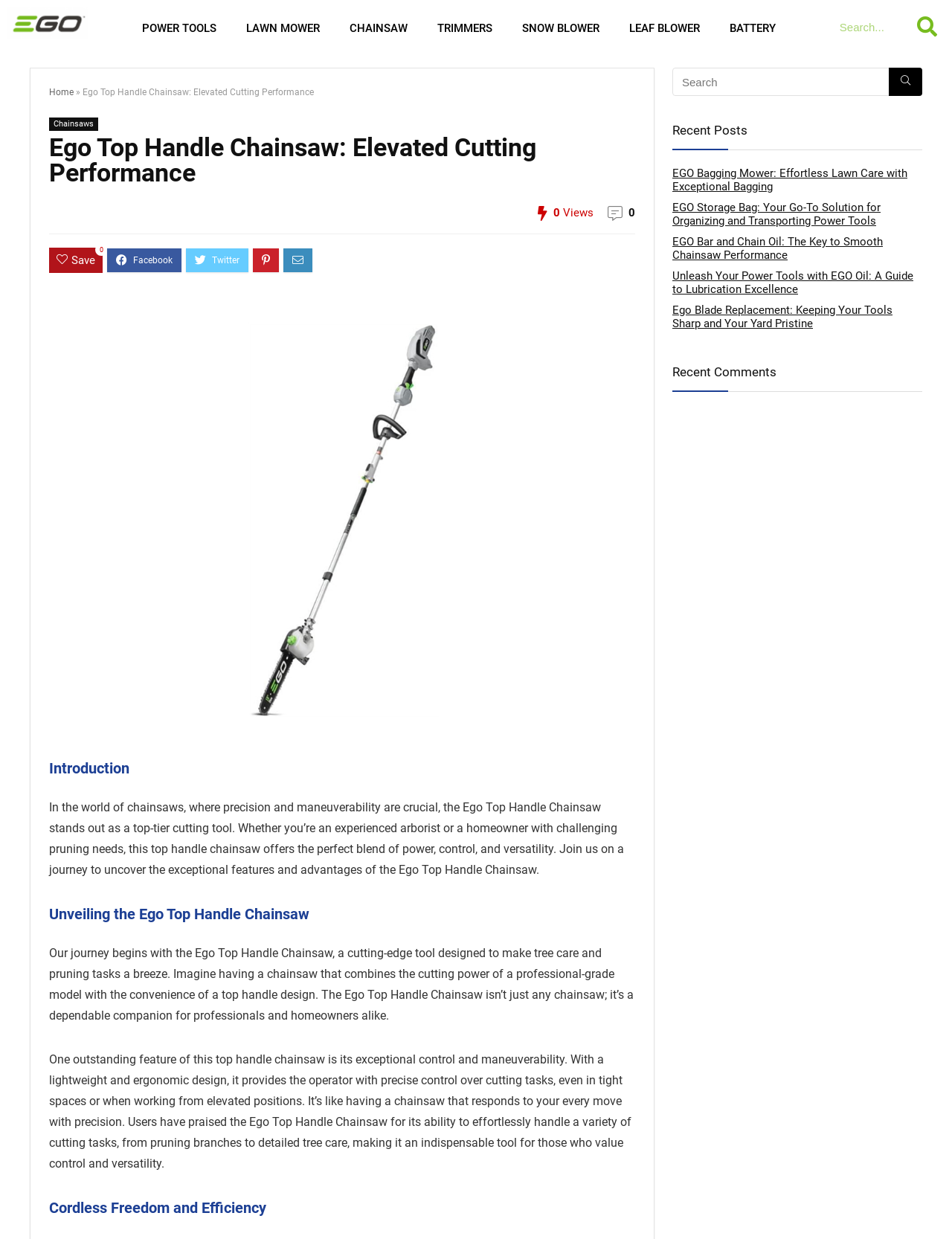Determine the bounding box coordinates for the area that should be clicked to carry out the following instruction: "Go to the Chainsaws page".

[0.351, 0.009, 0.444, 0.037]